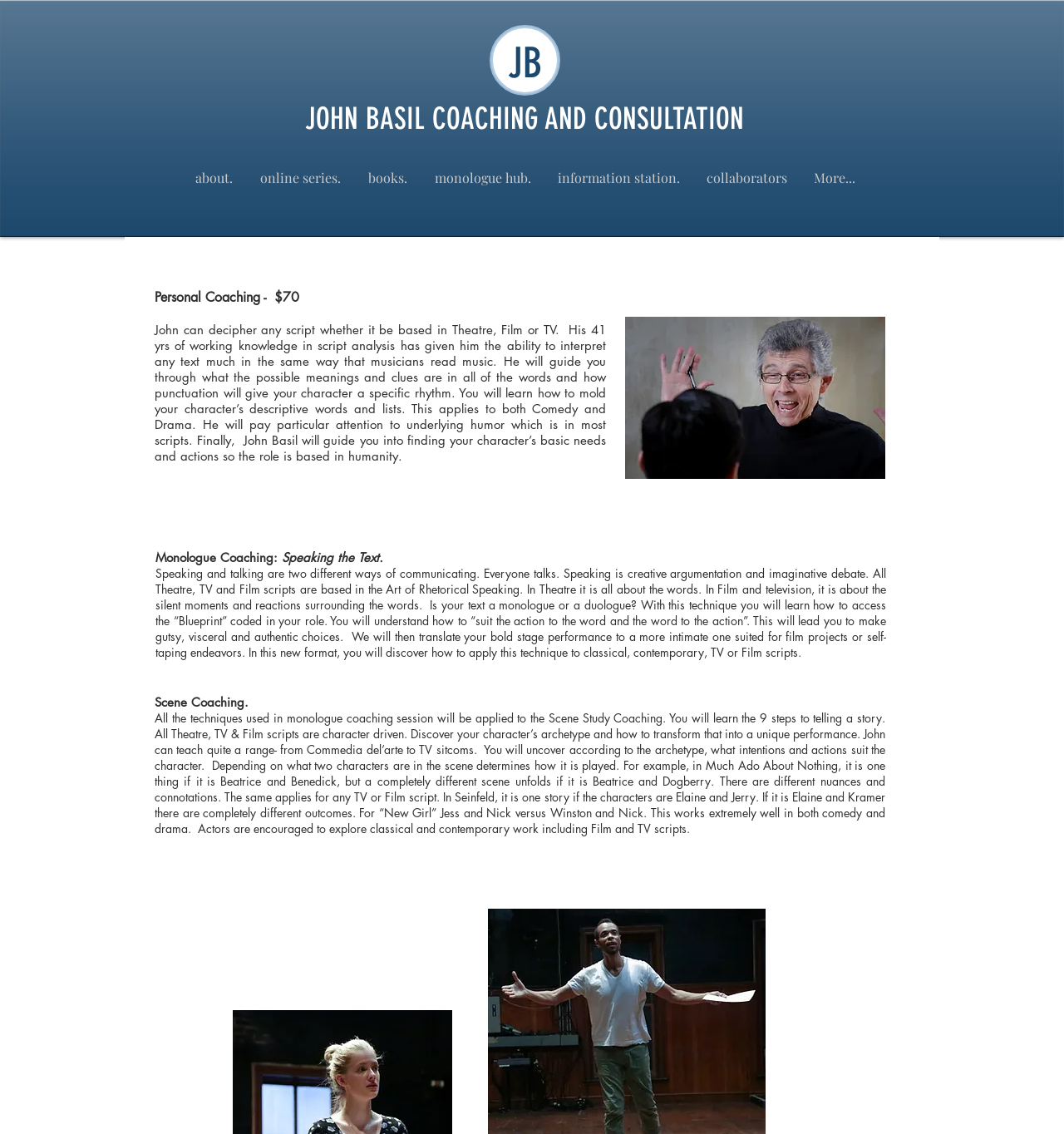What is the cost of personal coaching?
Identify the answer in the screenshot and reply with a single word or phrase.

$70